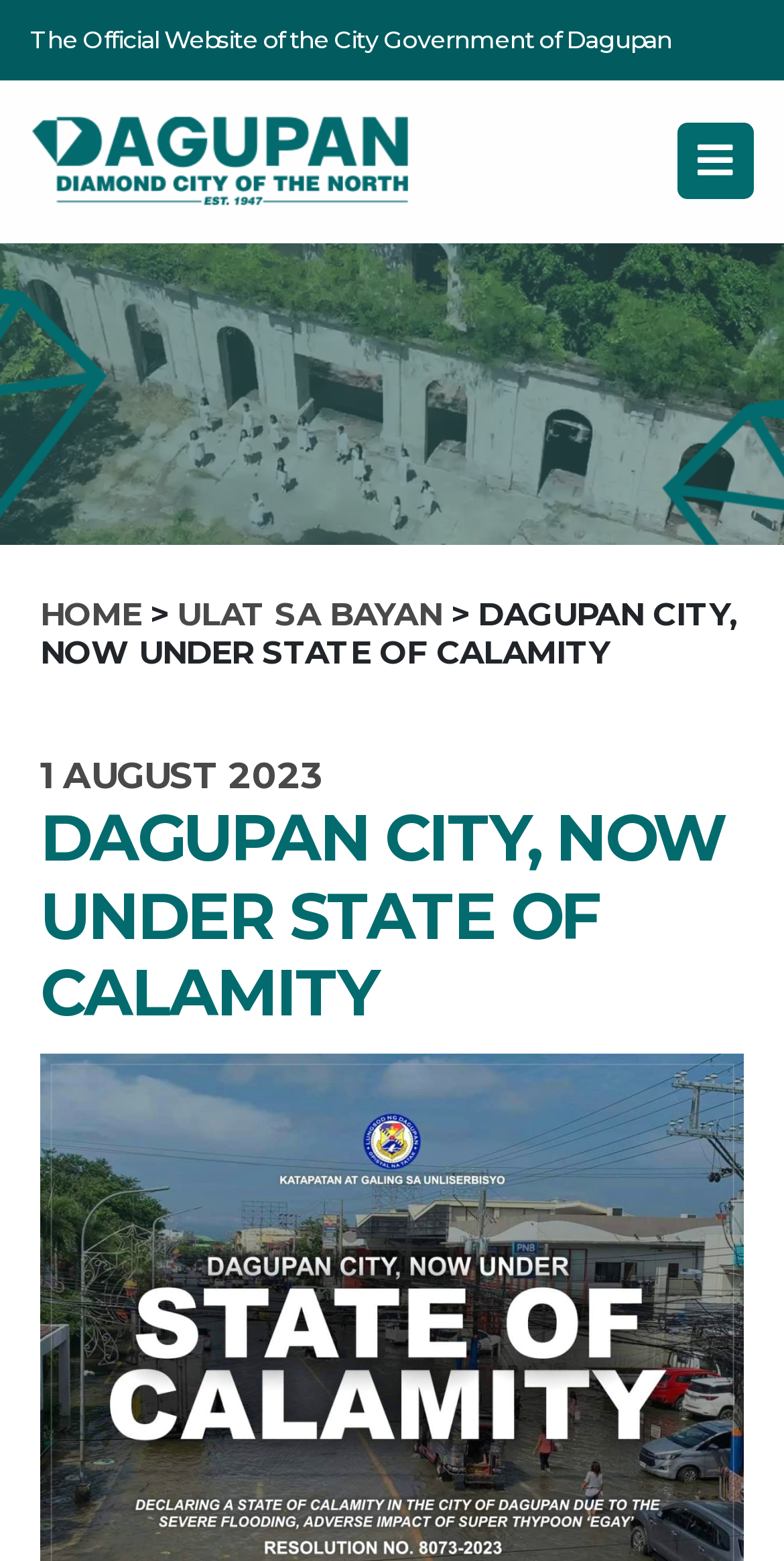Identify the bounding box coordinates for the UI element mentioned here: "Home". Provide the coordinates as four float values between 0 and 1, i.e., [left, top, right, bottom].

[0.051, 0.381, 0.179, 0.406]